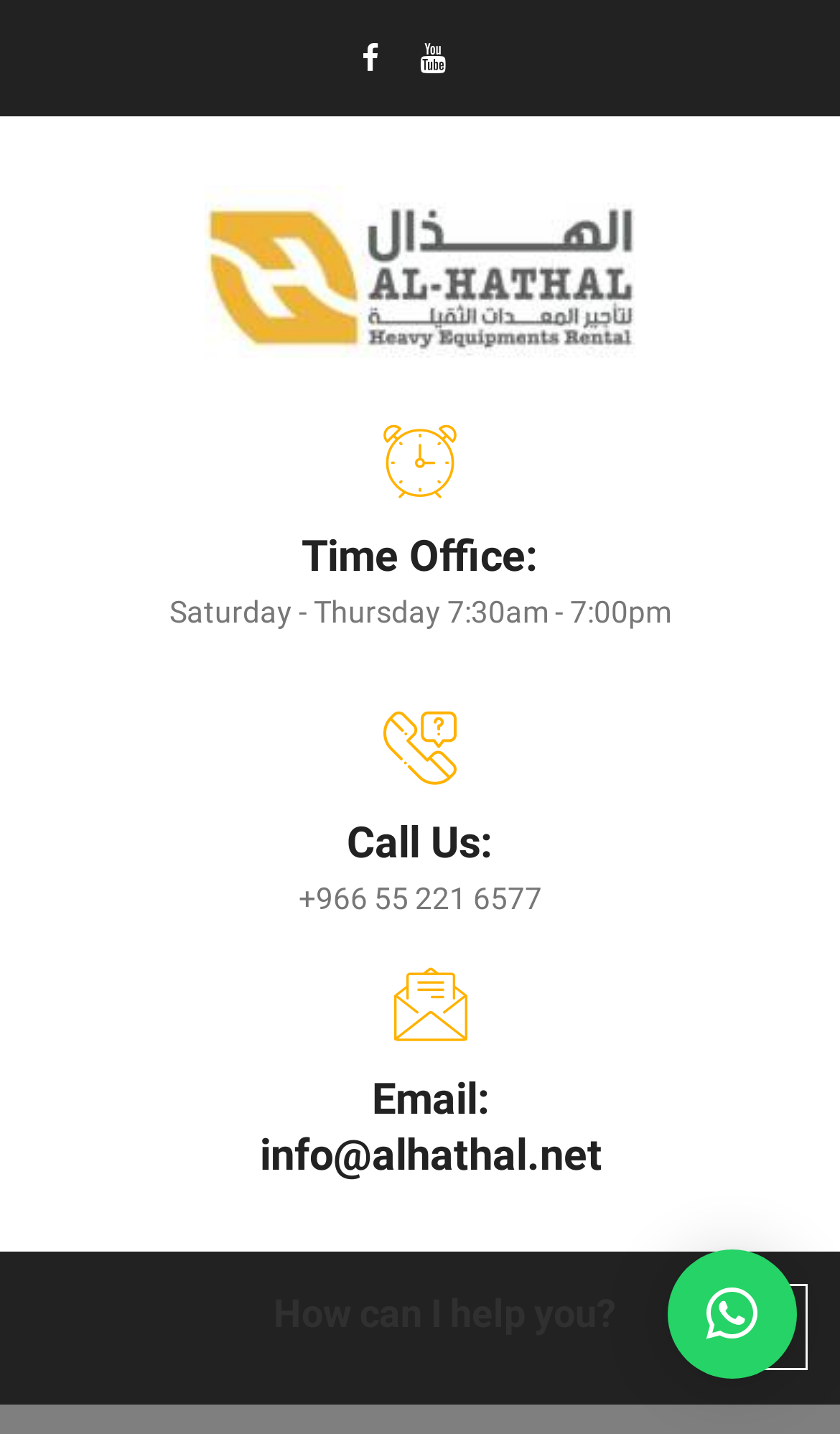Can you give a comprehensive explanation to the question given the content of the image?
What is the logo image description?

I analyzed the image element with the bounding box coordinates [0.244, 0.129, 0.756, 0.25] and found that its description is 'Awesome Logo', which is also the text of the link element above it.